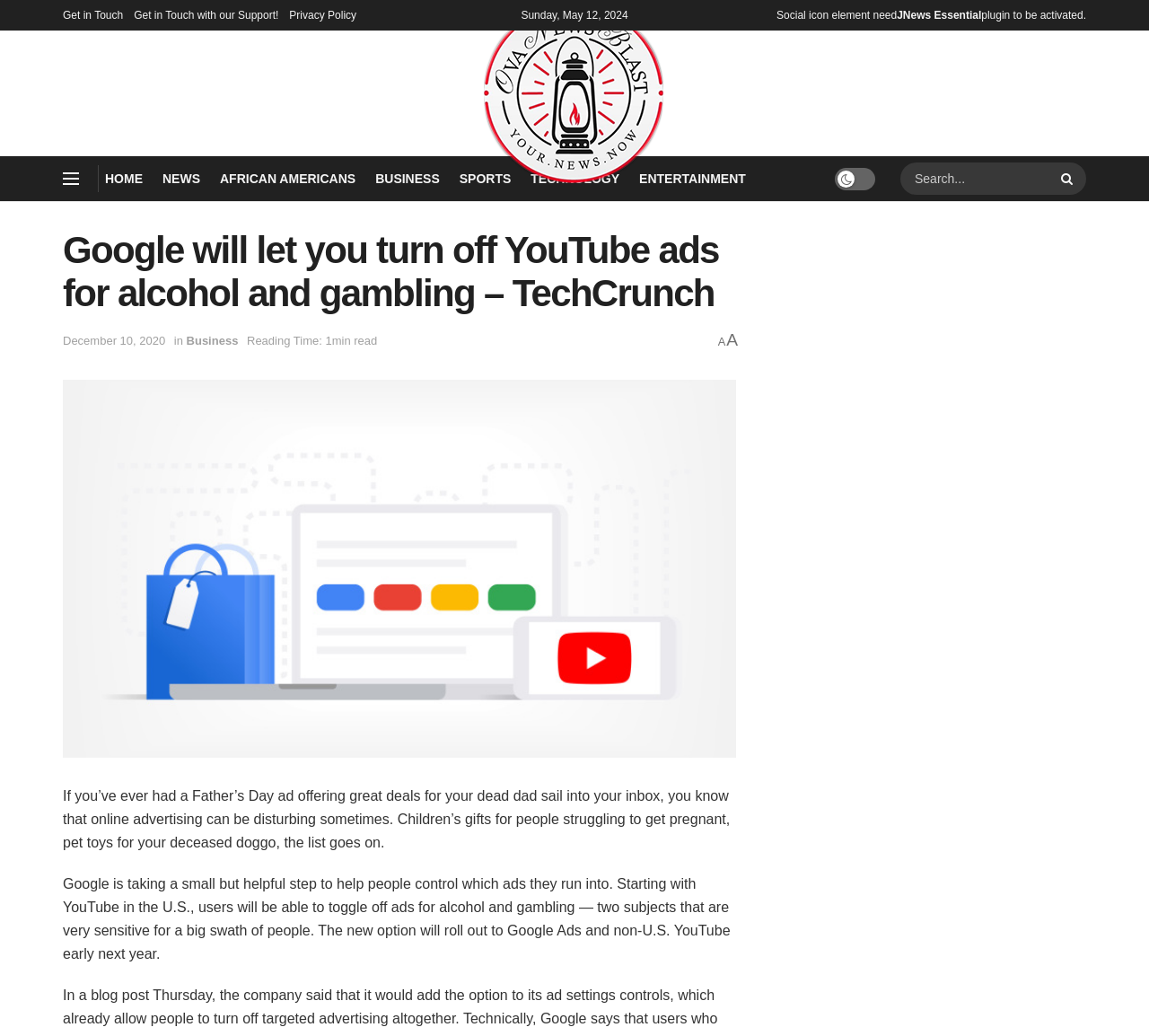Identify the bounding box coordinates for the element that needs to be clicked to fulfill this instruction: "Click on the 'Get in Touch' link". Provide the coordinates in the format of four float numbers between 0 and 1: [left, top, right, bottom].

[0.055, 0.0, 0.107, 0.029]